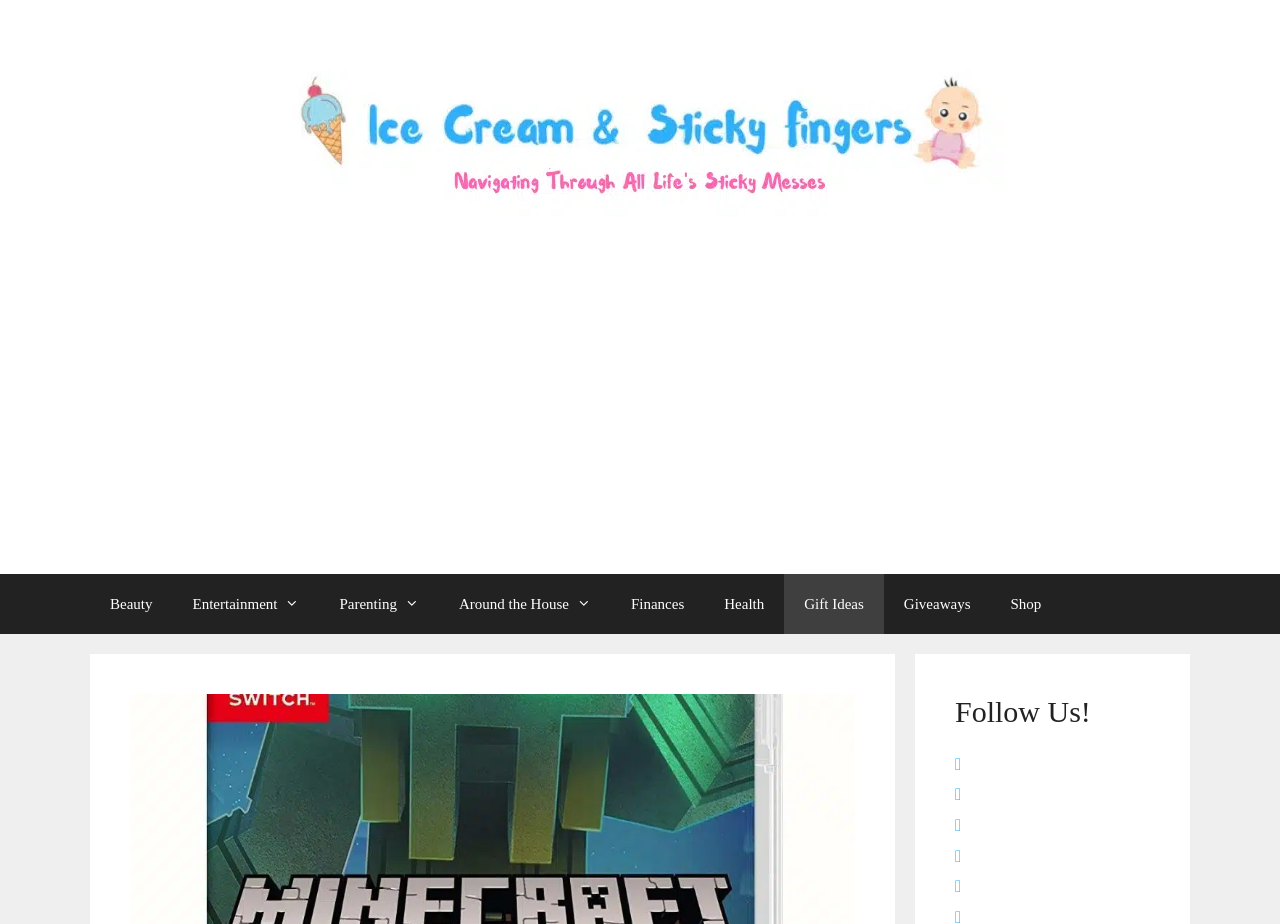What is the name of the website?
Based on the image, give a one-word or short phrase answer.

Ice Cream n Sticky Fingers